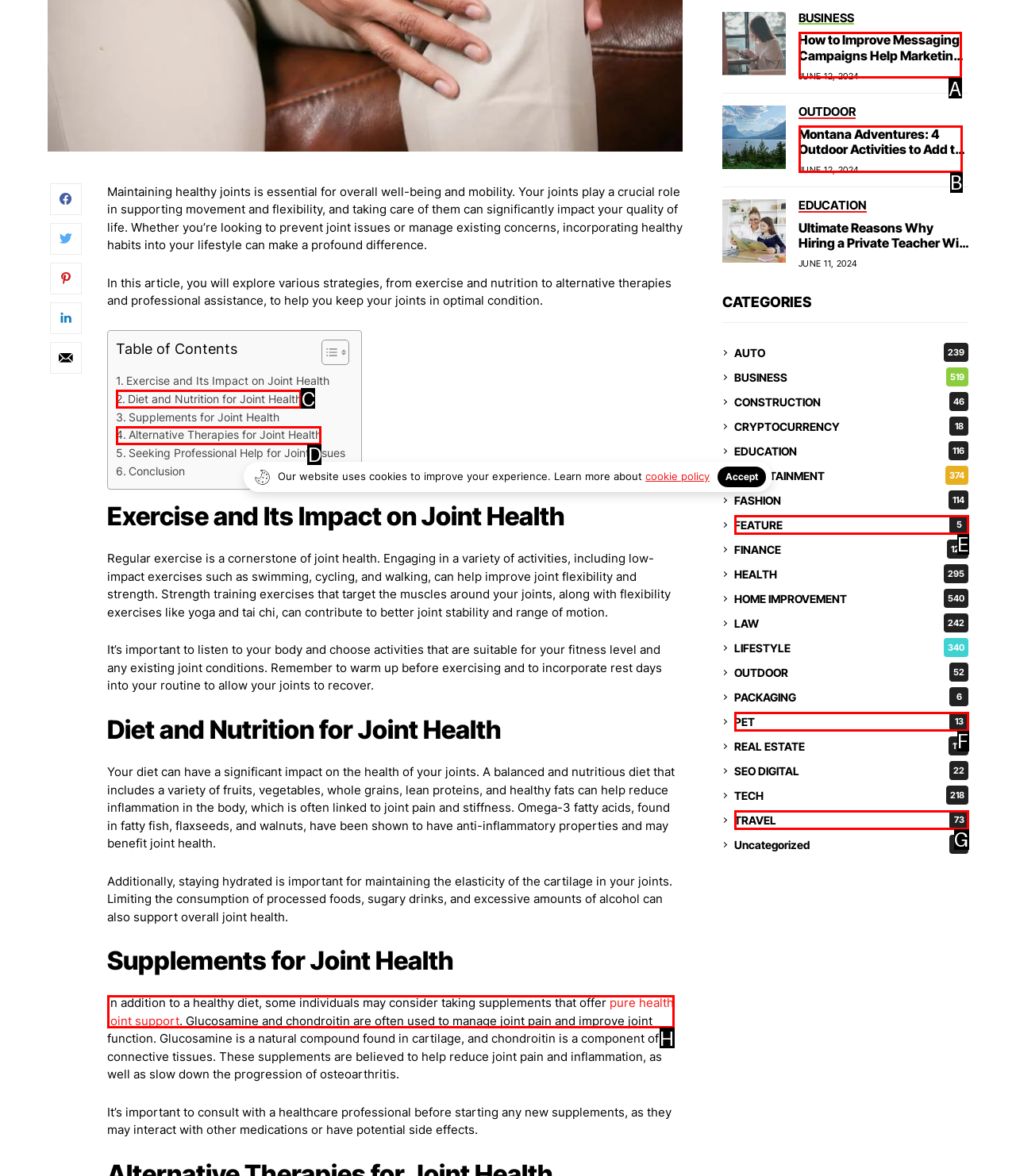Select the appropriate option that fits: Alternative Therapies for Joint Health
Reply with the letter of the correct choice.

D